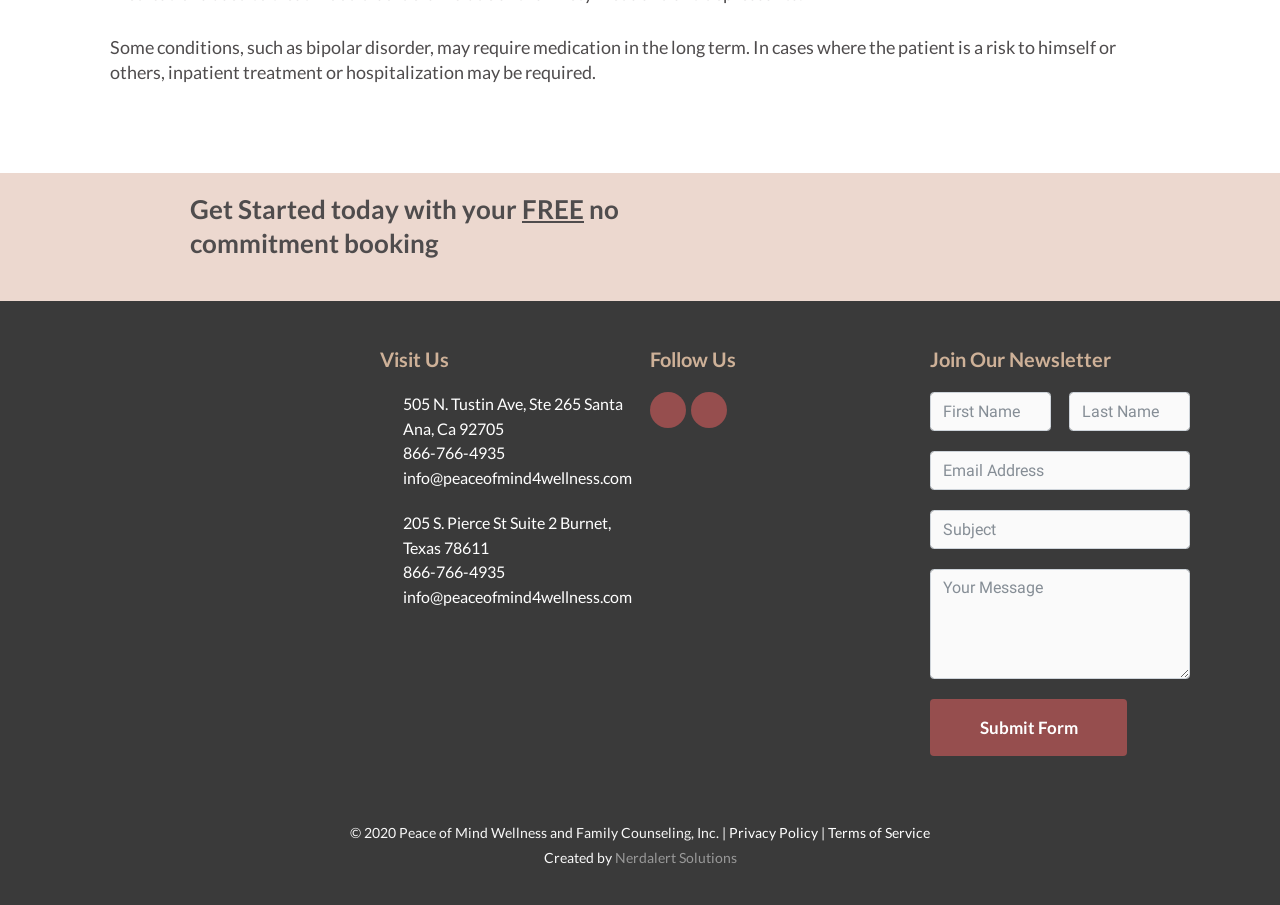Locate the bounding box coordinates of the clickable element to fulfill the following instruction: "Call the office". Provide the coordinates as four float numbers between 0 and 1 in the format [left, top, right, bottom].

[0.297, 0.488, 0.493, 0.515]